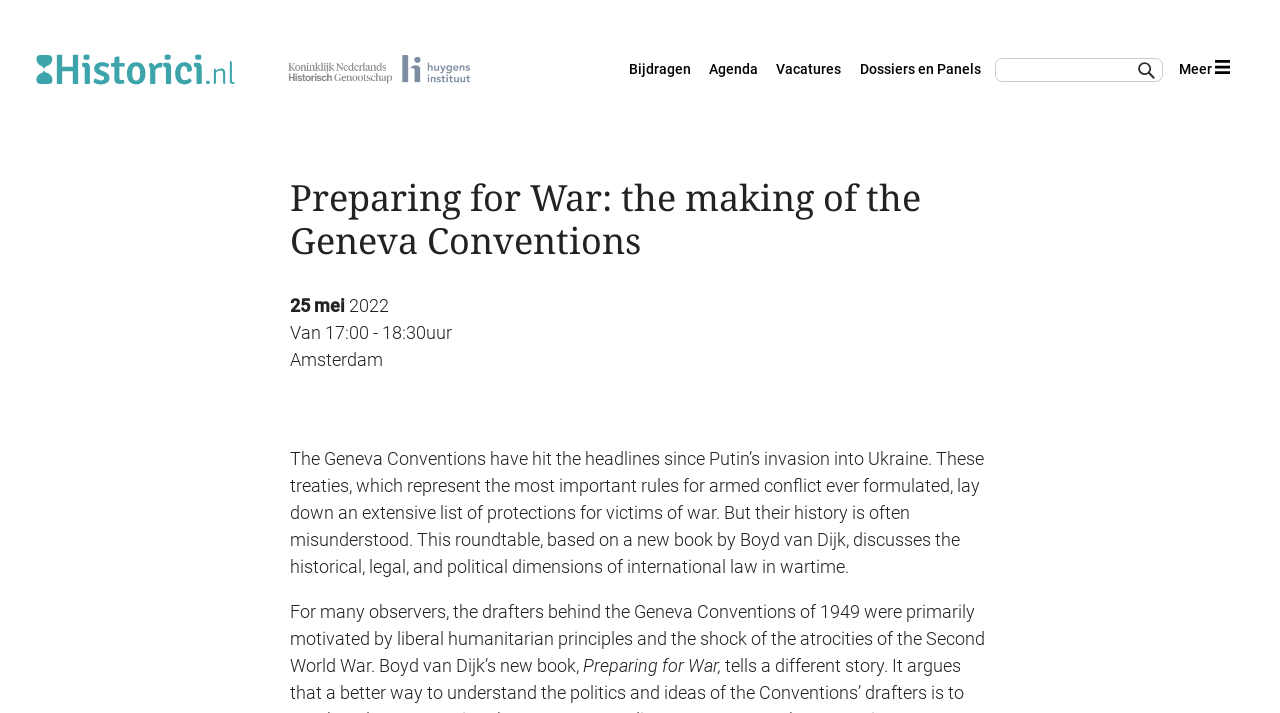Pinpoint the bounding box coordinates of the clickable area needed to execute the instruction: "Go to Bijdragen". The coordinates should be specified as four float numbers between 0 and 1, i.e., [left, top, right, bottom].

[0.491, 0.086, 0.539, 0.109]